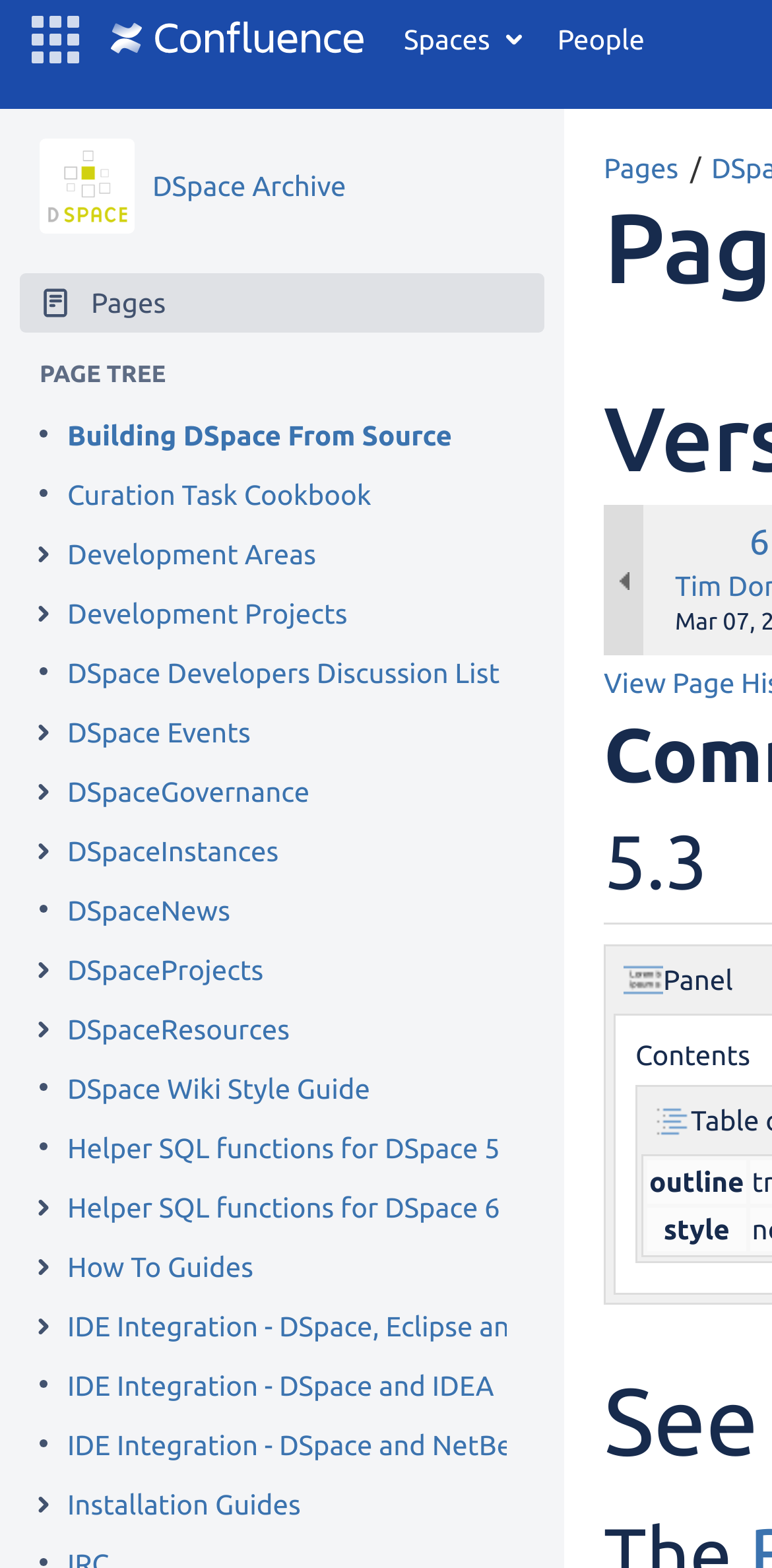What is the name of the first link in the page tree?
Analyze the screenshot and provide a detailed answer to the question.

I looked at the 'PAGE TREE' section and found the first link, which is 'Building DSpace From Source', located at the top of the list.